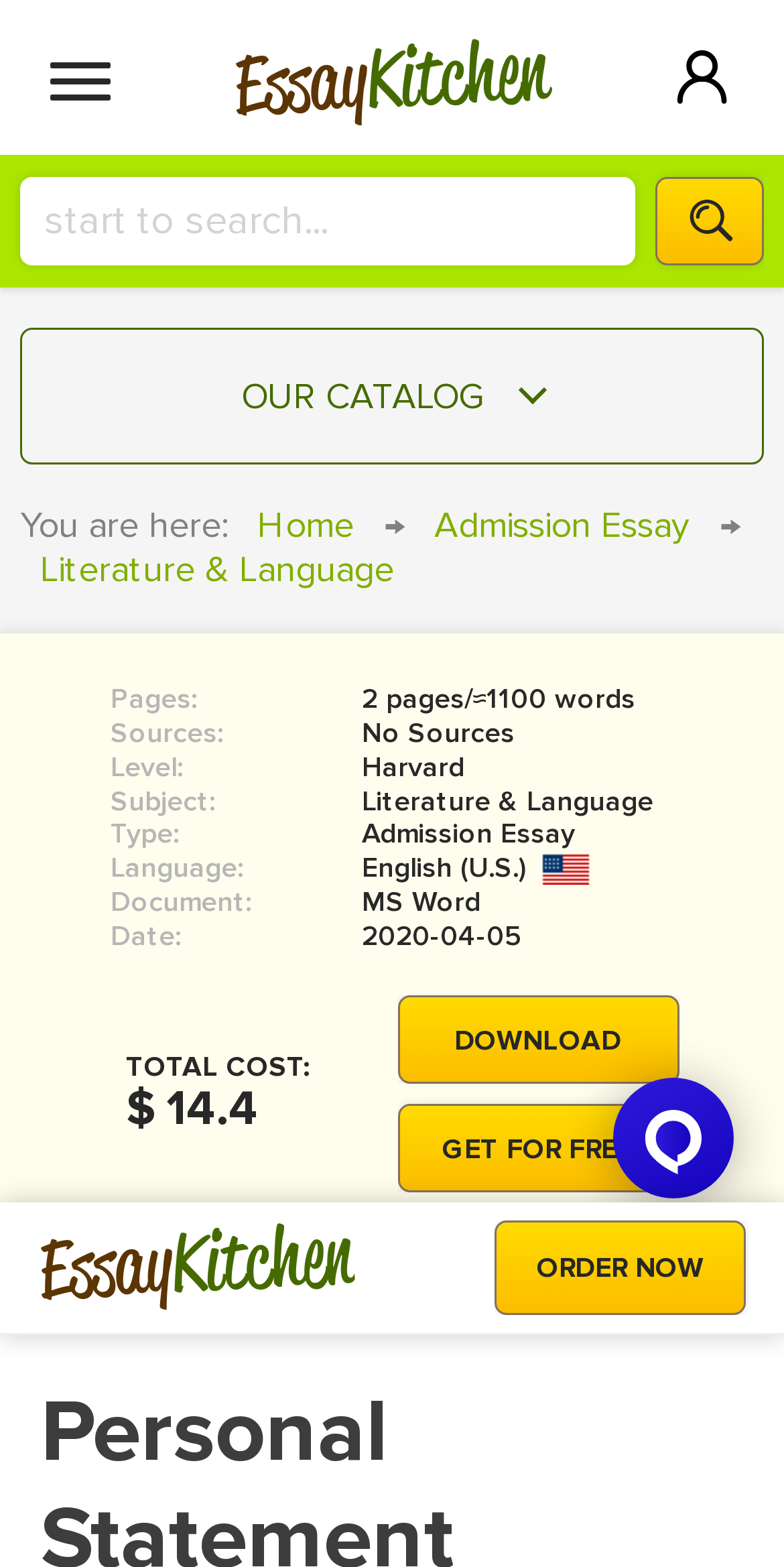Provide the bounding box coordinates of the HTML element described by the text: "name="search_txt" placeholder="start to search..."". The coordinates should be in the format [left, top, right, bottom] with values between 0 and 1.

[0.026, 0.113, 0.81, 0.169]